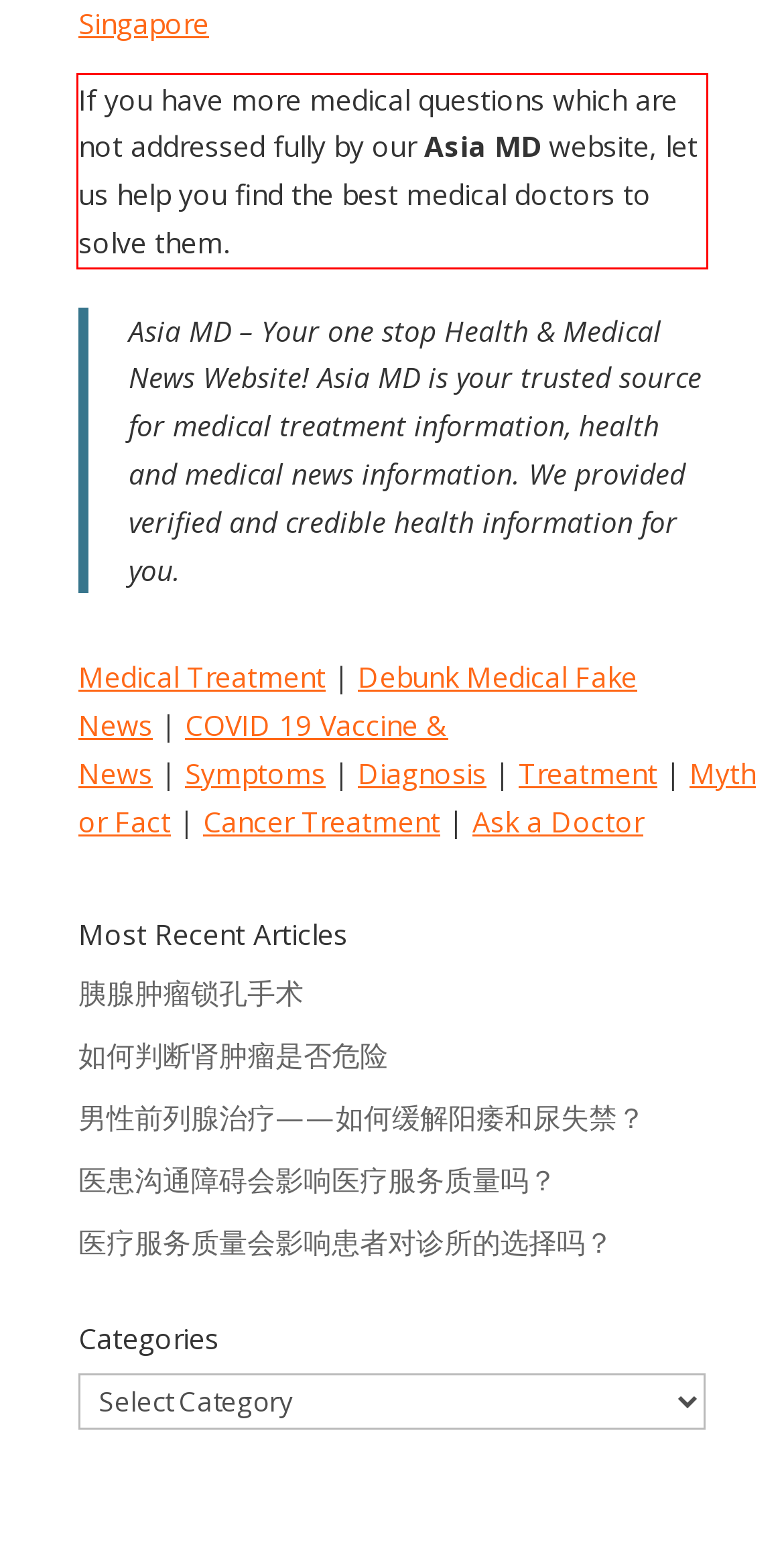You are given a screenshot showing a webpage with a red bounding box. Perform OCR to capture the text within the red bounding box.

If you have more medical questions which are not addressed fully by our Asia MD website, let us help you find the best medical doctors to solve them.